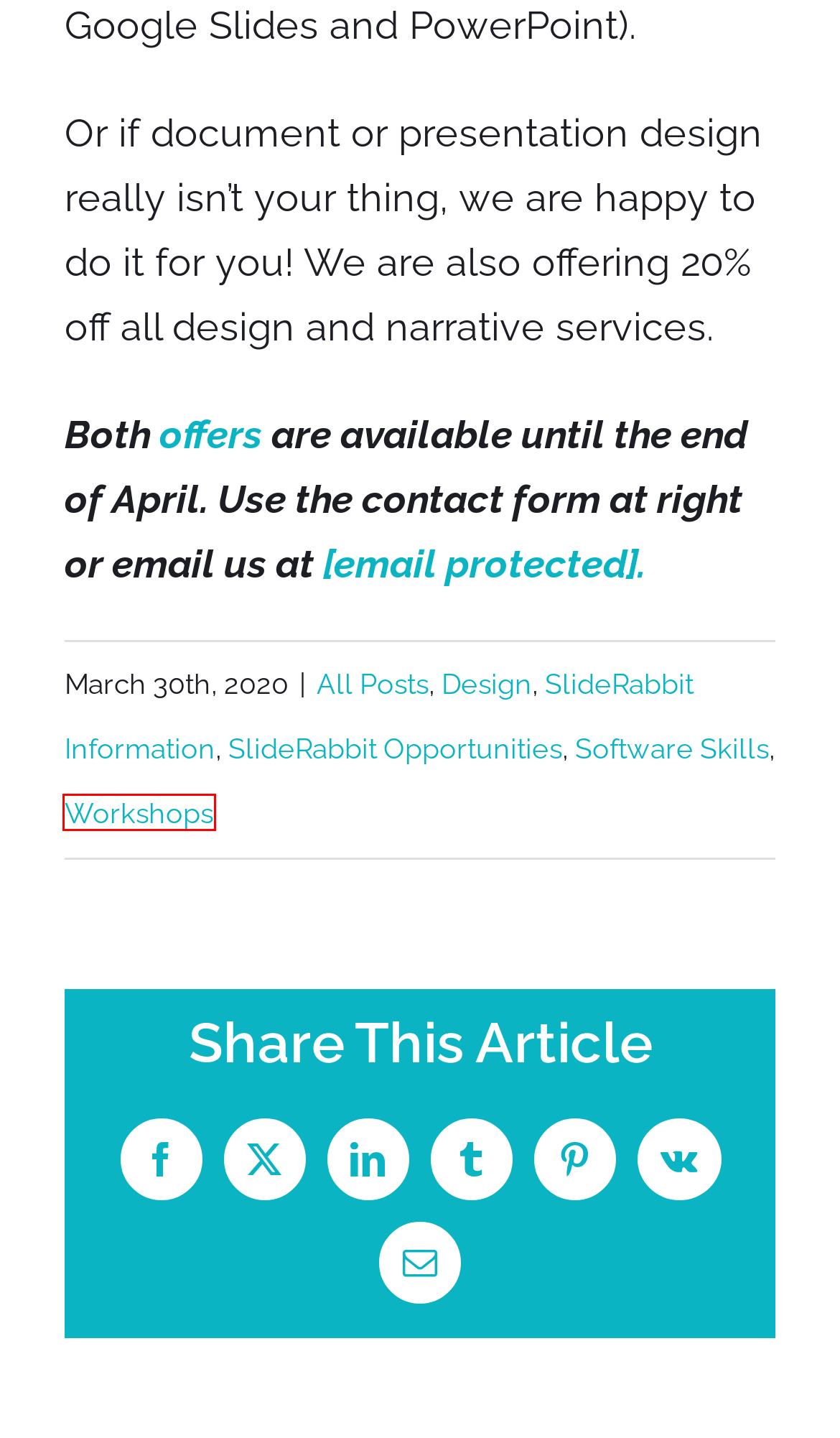You have a screenshot of a webpage with a red bounding box around an element. Select the webpage description that best matches the new webpage after clicking the element within the red bounding box. Here are the descriptions:
A. Software Skills Archives | SlideRabbit
B. VK | 登录
C. SlideRabbit Opportunities Archives | SlideRabbit
D. Design Archives | SlideRabbit
E. Announcing our new presentation skills webinar series! | SlideRabbit
F. All Posts Archives | SlideRabbit
G. SlideRabbit Information Archives | SlideRabbit
H. Workshops Archives | SlideRabbit

H